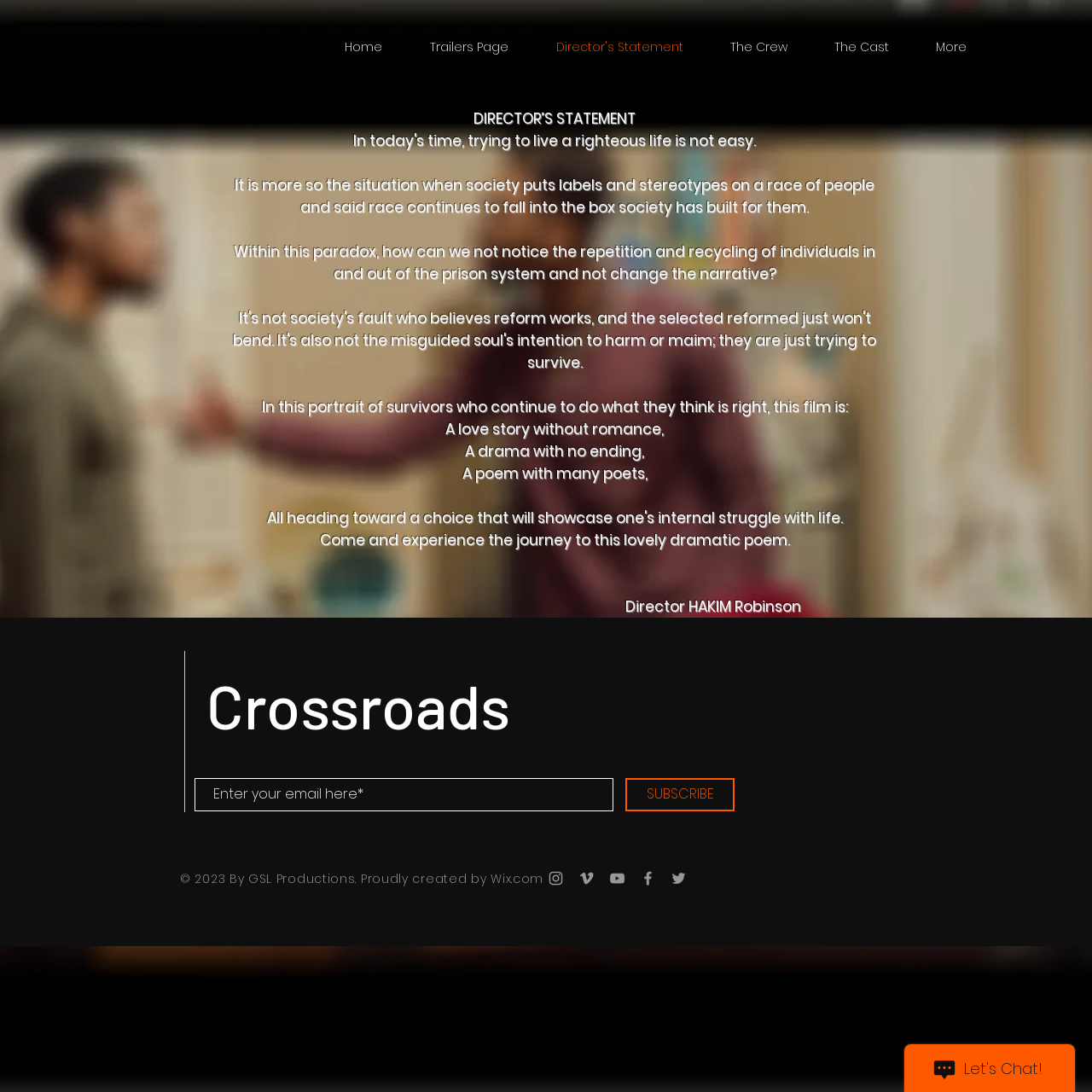Find the bounding box coordinates of the element to click in order to complete the given instruction: "Open the 'Wix.com' link."

[0.449, 0.797, 0.498, 0.812]